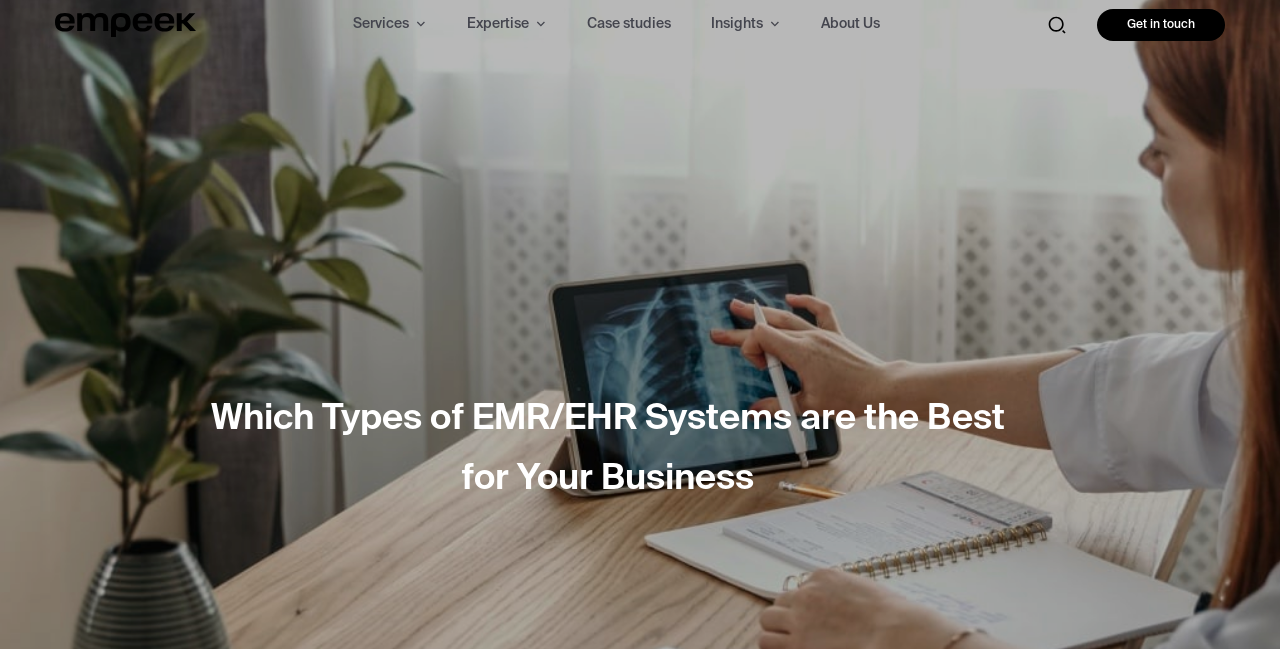Please reply to the following question with a single word or a short phrase:
How many types of EMR/EHR systems are discussed on this page?

Unknown